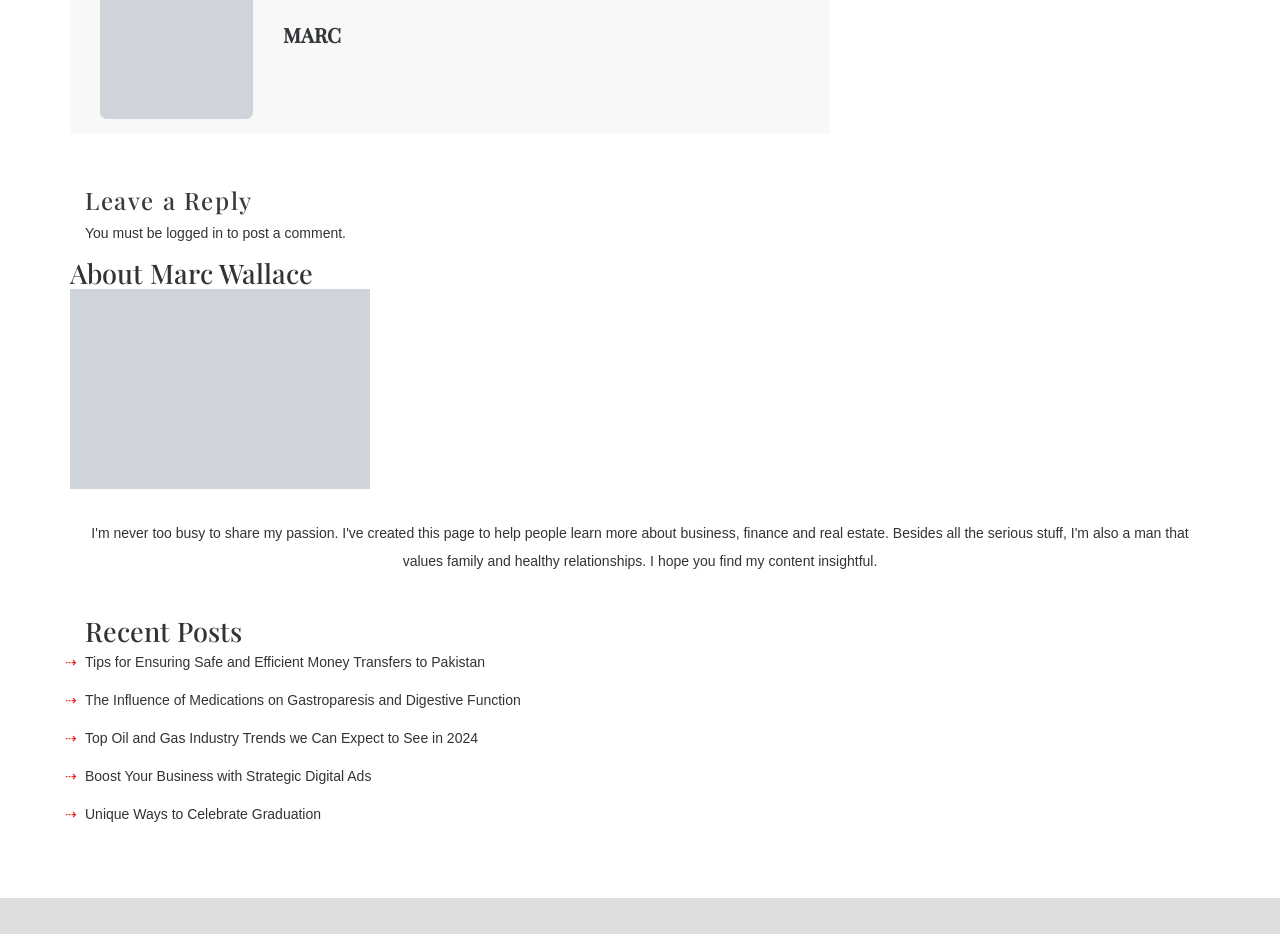Find the bounding box coordinates for the HTML element specified by: "Unique Ways to Celebrate Graduation".

[0.066, 0.863, 0.251, 0.88]